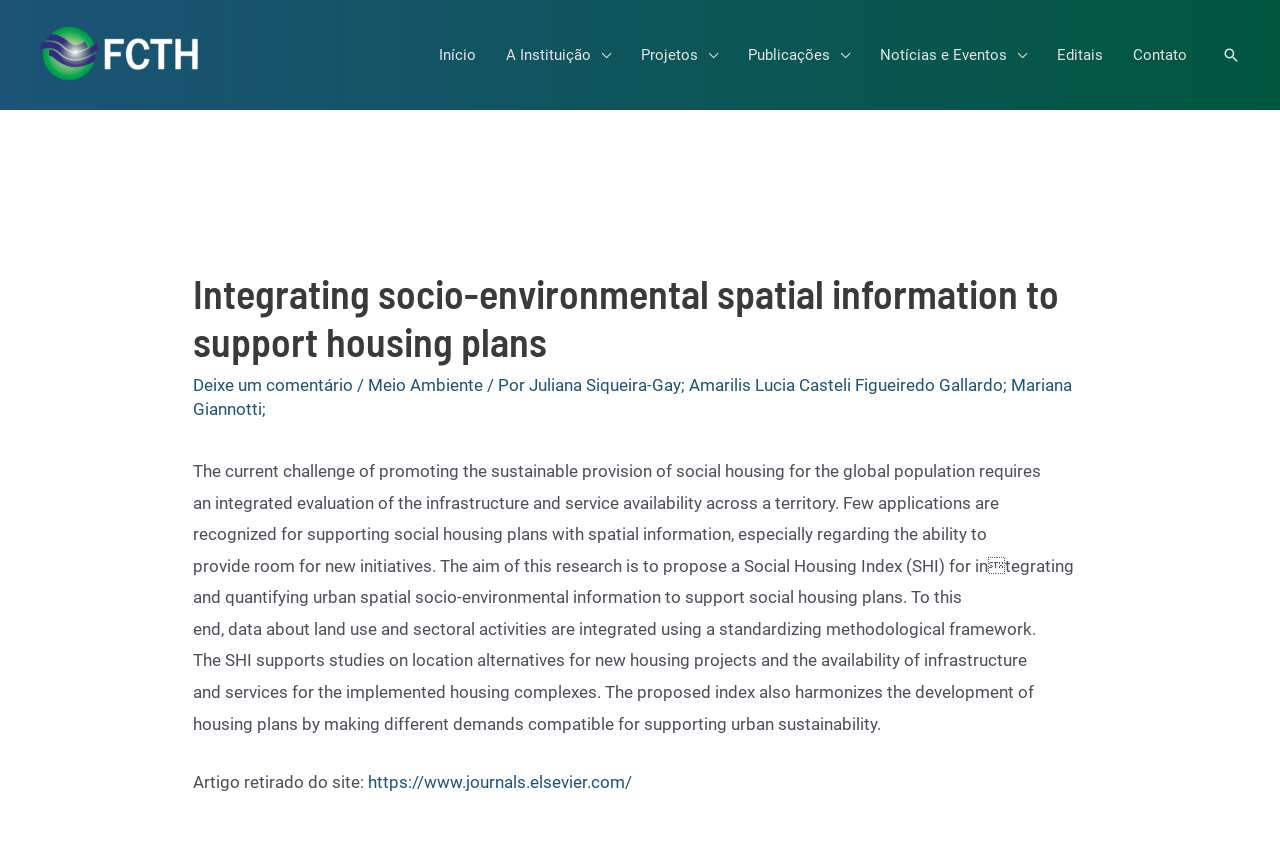Locate the bounding box coordinates of the segment that needs to be clicked to meet this instruction: "Search for something".

[0.955, 0.054, 0.969, 0.075]